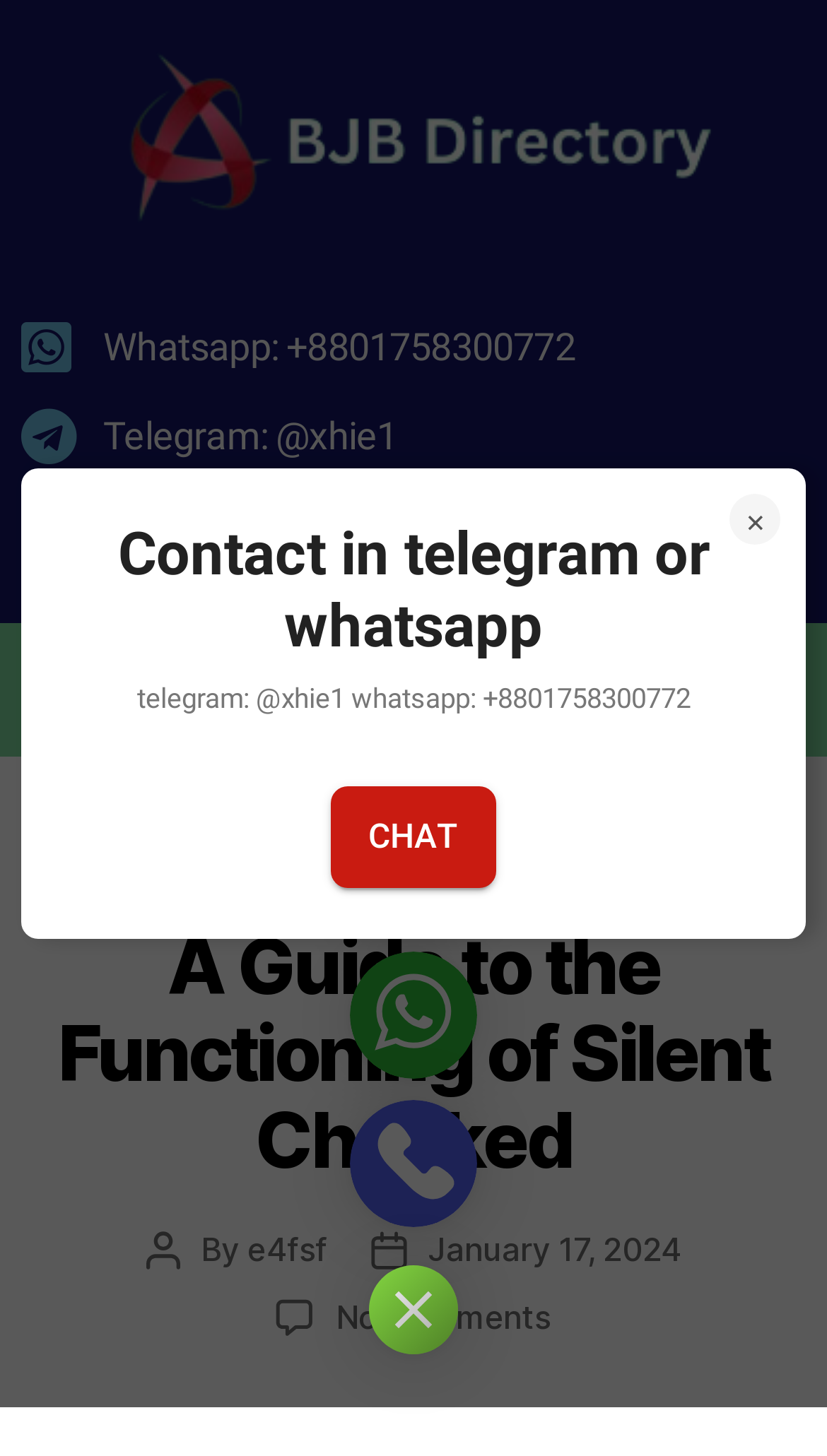Identify the title of the webpage and provide its text content.

A Guide to the Functioning of Silent Checked